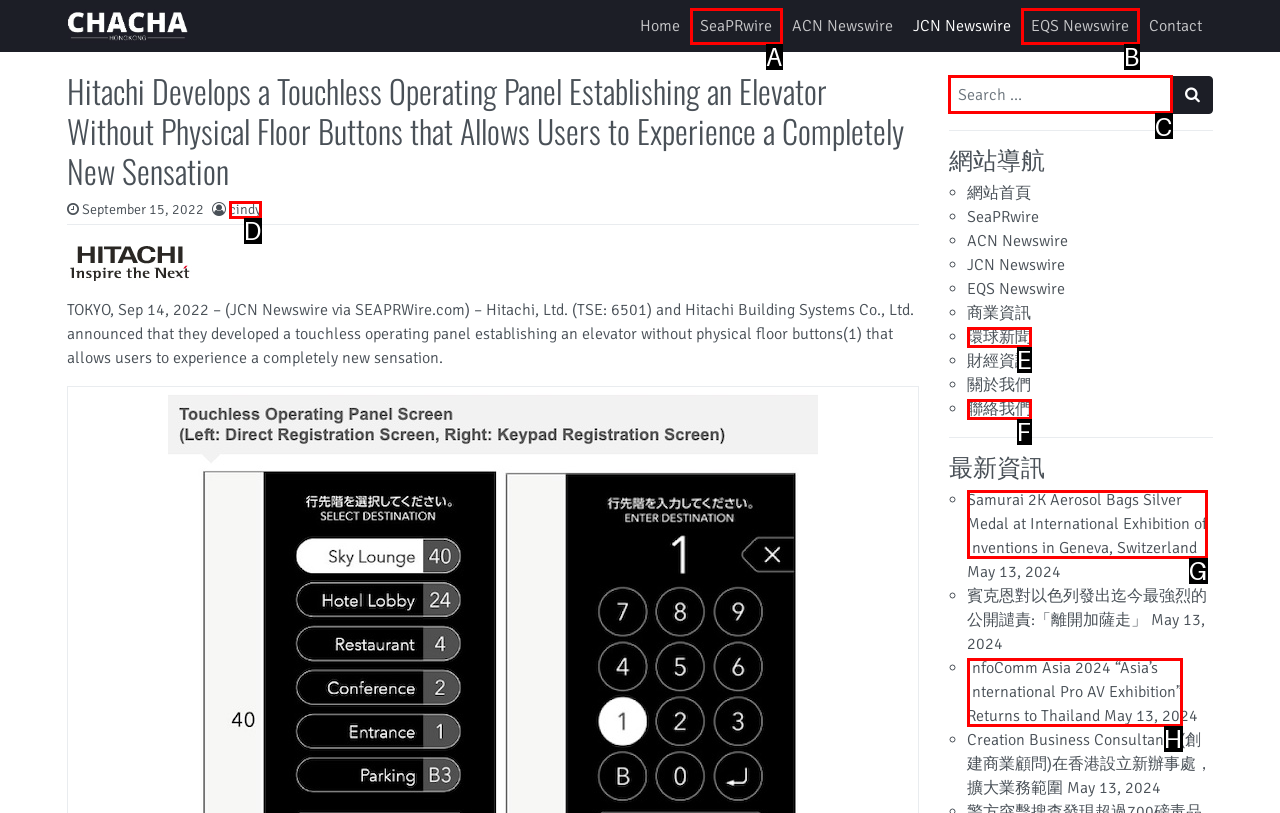Indicate the HTML element that should be clicked to perform the task: Get directions to the church Reply with the letter corresponding to the chosen option.

None